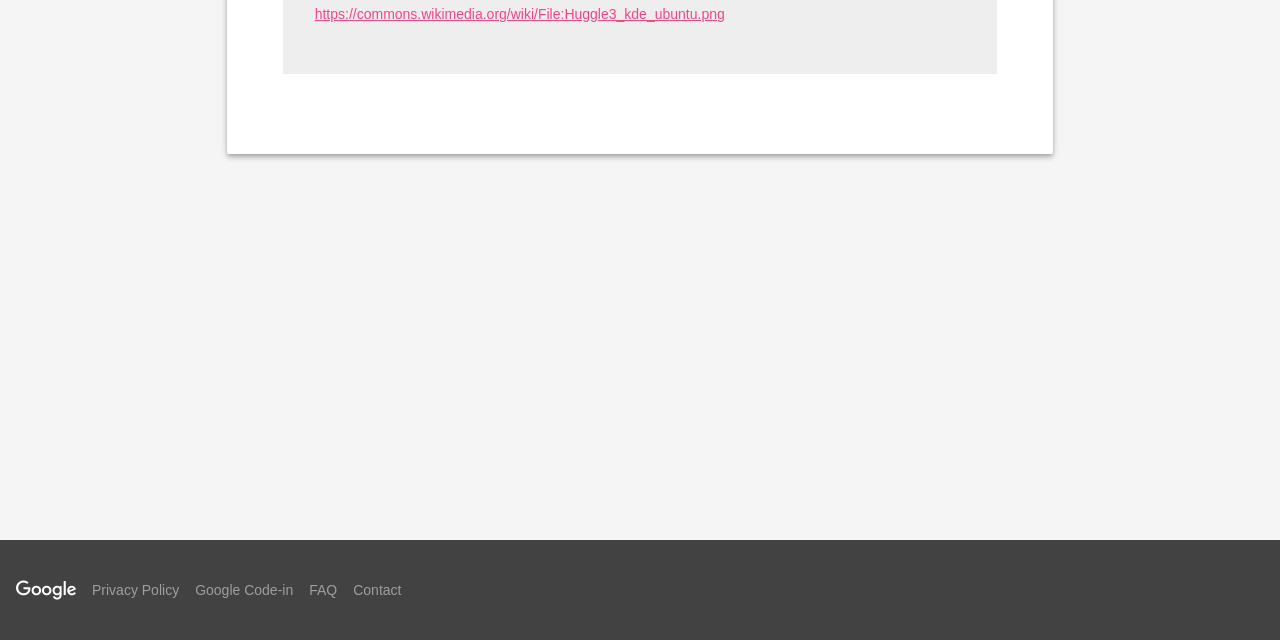Given the element description https://commons.wikimedia.org/wiki/File:Huggle3_kde_ubuntu.png, specify the bounding box coordinates of the corresponding UI element in the format (top-left x, top-left y, bottom-right x, bottom-right y). All values must be between 0 and 1.

[0.246, 0.009, 0.566, 0.034]